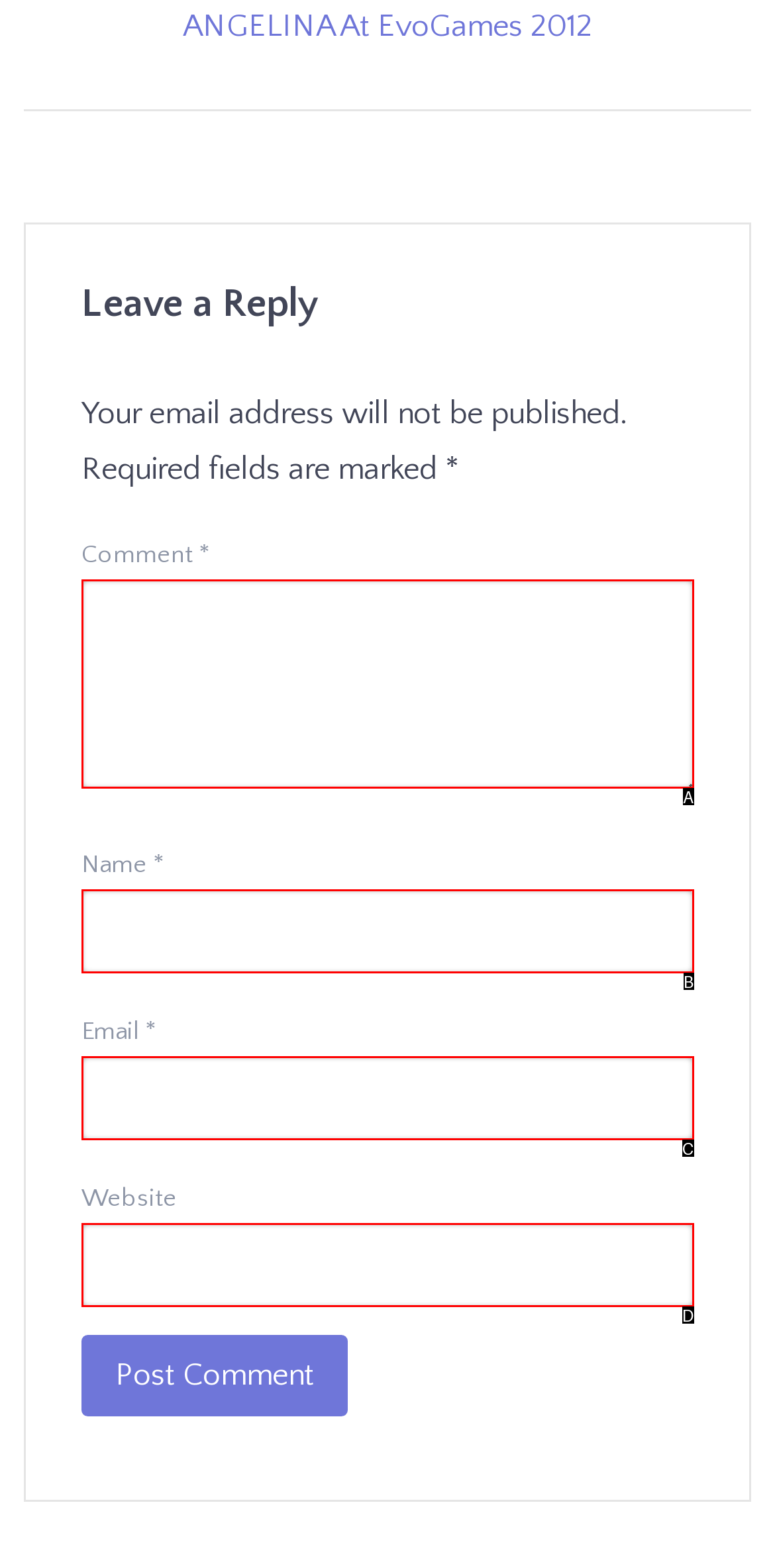With the description: parent_node: Name * name="author", find the option that corresponds most closely and answer with its letter directly.

B